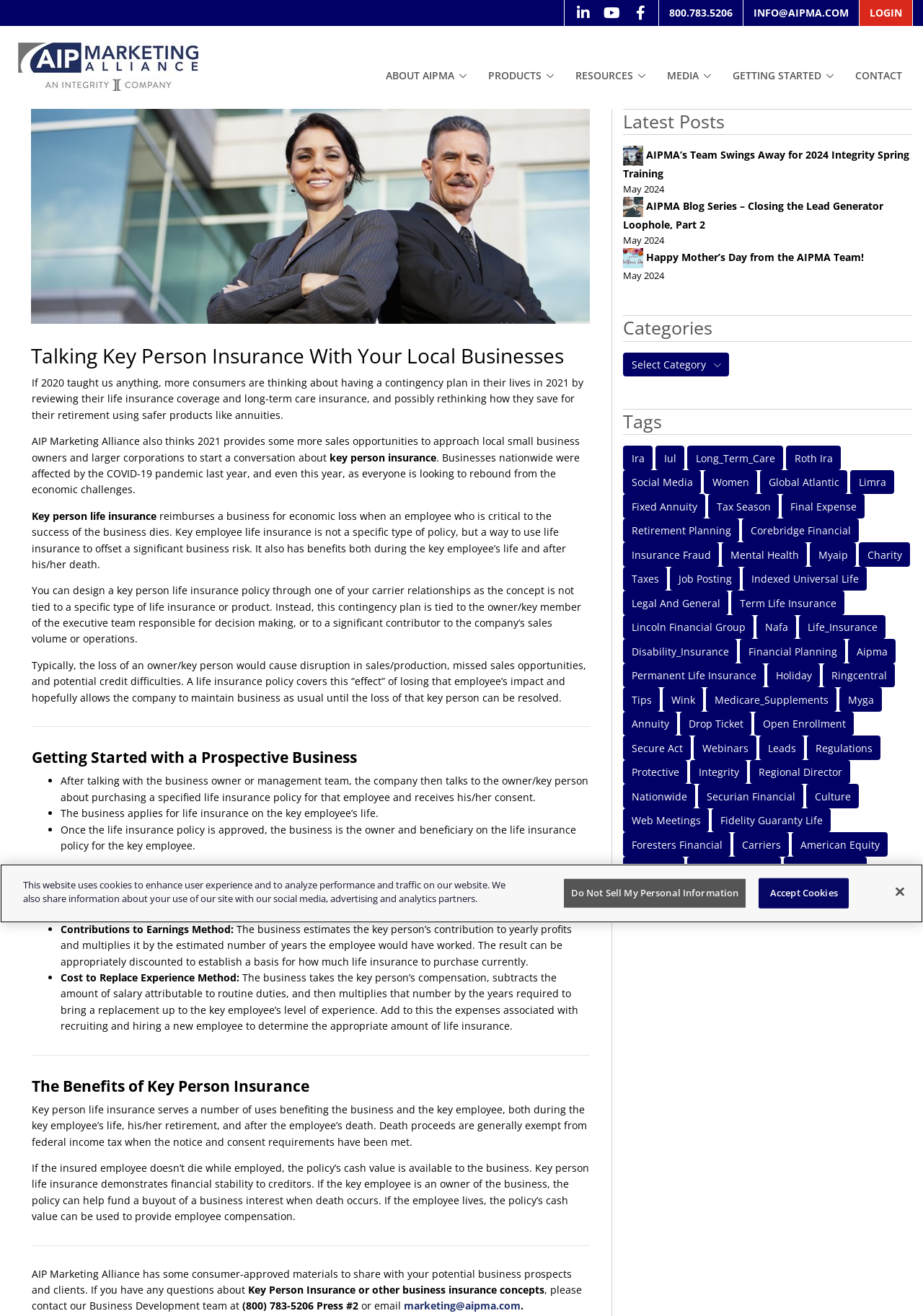Can you show the bounding box coordinates of the region to click on to complete the task described in the instruction: "Click the LOGIN button"?

[0.931, 0.0, 0.988, 0.02]